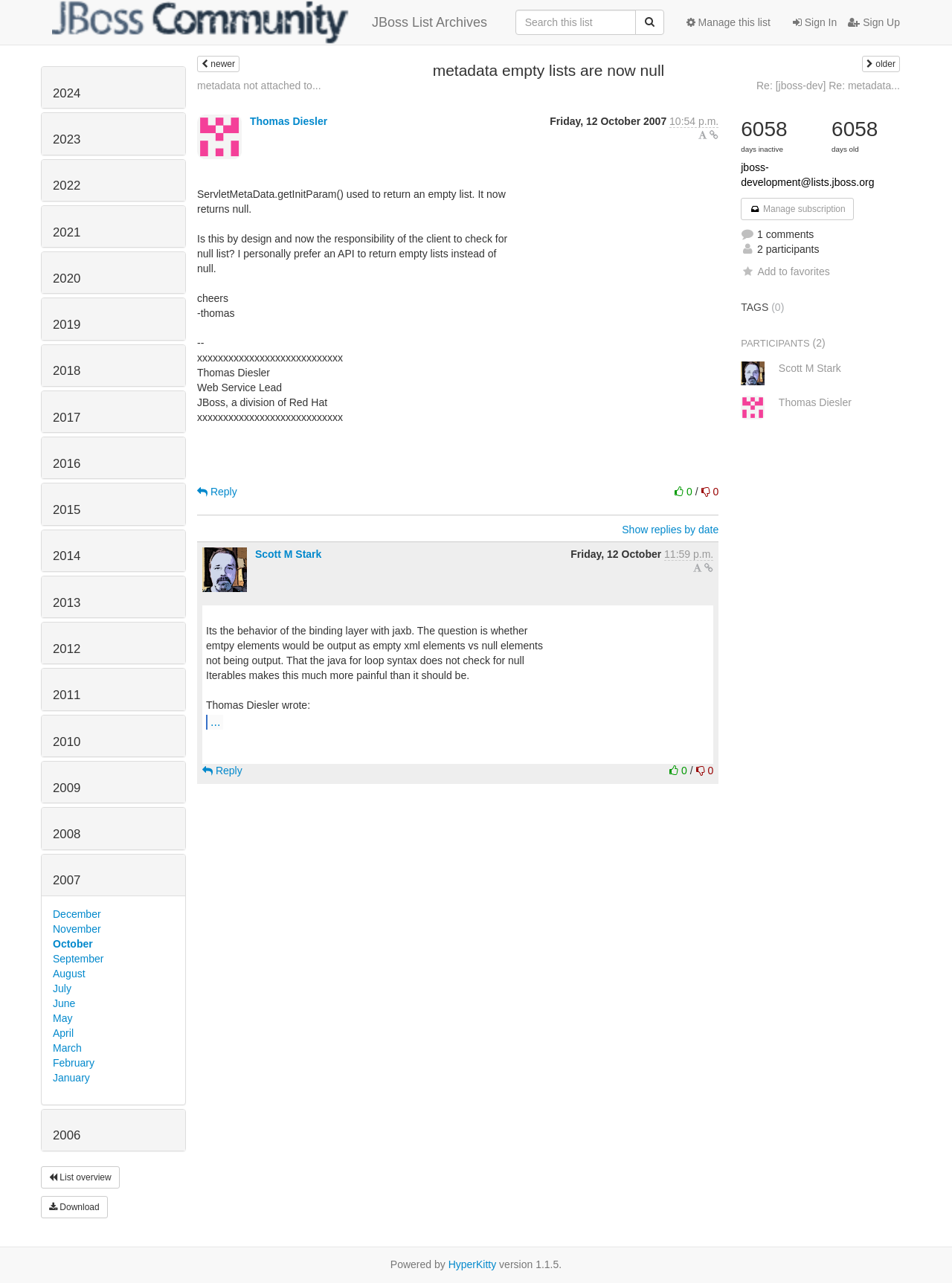How many links are there under the 2007 heading?
From the image, provide a succinct answer in one word or a short phrase.

12